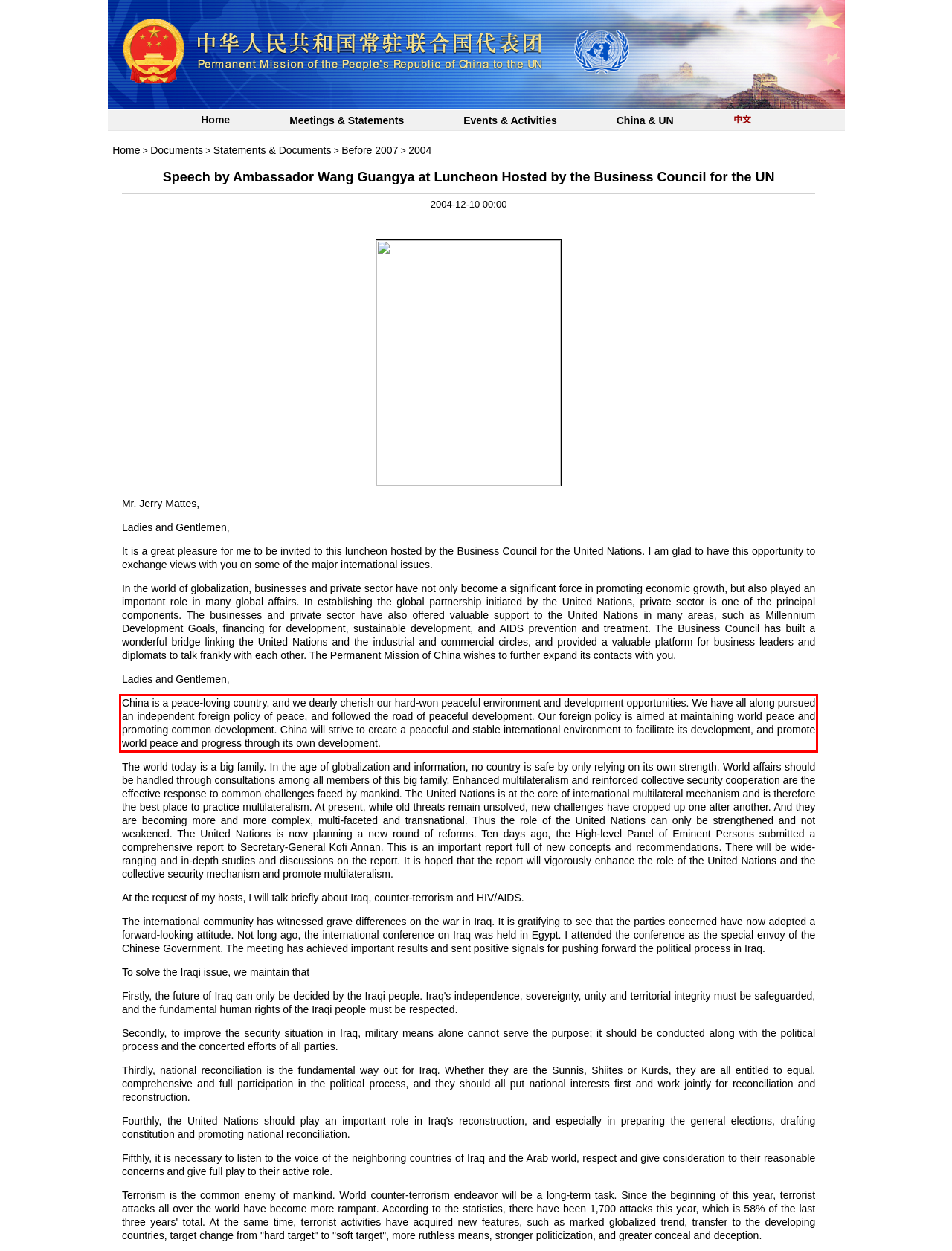Inspect the webpage screenshot that has a red bounding box and use OCR technology to read and display the text inside the red bounding box.

China is a peace-loving country, and we dearly cherish our hard-won peaceful environment and development opportunities. We have all along pursued an independent foreign policy of peace, and followed the road of peaceful development. Our foreign policy is aimed at maintaining world peace and promoting common development. China will strive to create a peaceful and stable international environment to facilitate its development, and promote world peace and progress through its own development.